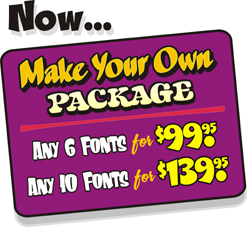Who is the target audience for this promotional material?
Based on the image content, provide your answer in one word or a short phrase.

Sign artists and designers